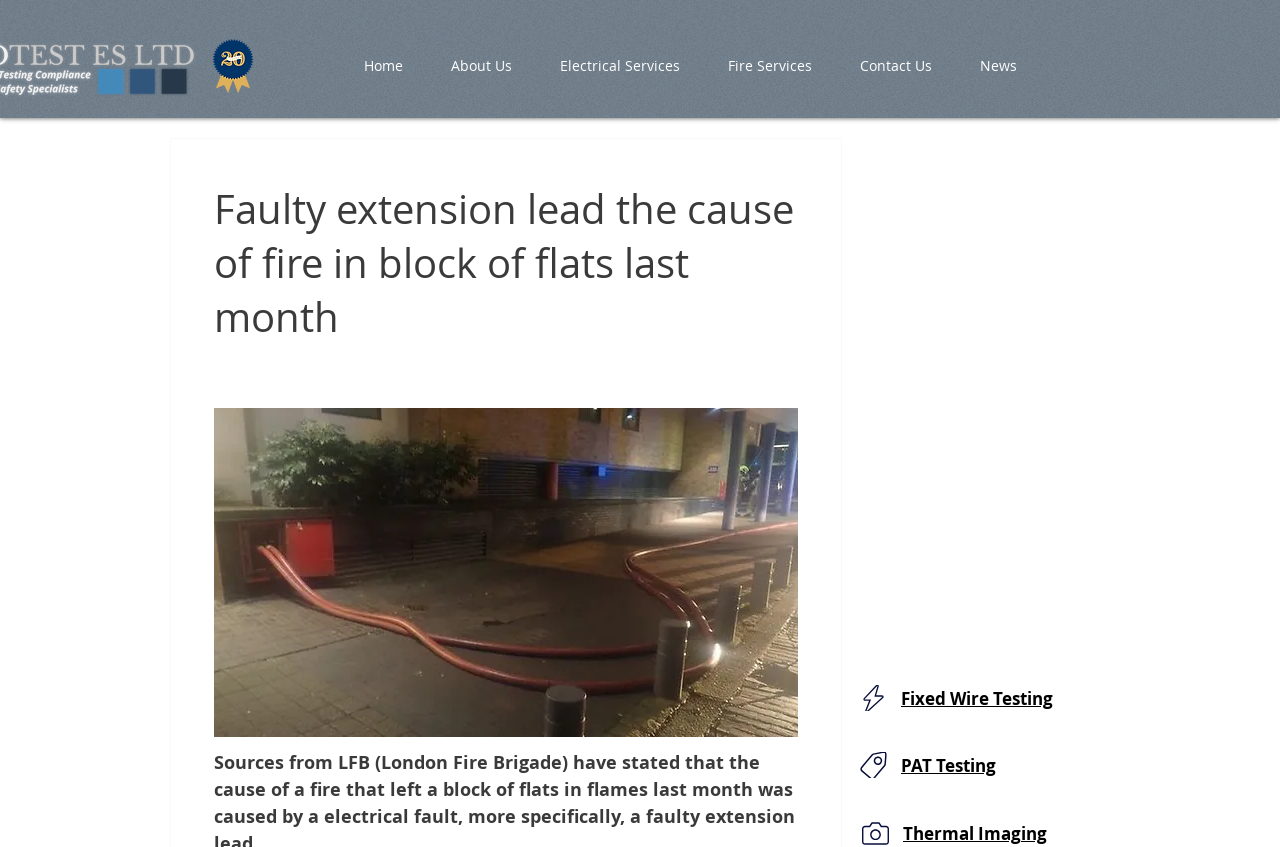How many main navigation links are there?
Examine the image and provide an in-depth answer to the question.

I counted the number of link elements under the navigation element with the description 'Site', and found 6 links: 'Home', 'About Us', 'Electrical Services', 'Fire Services', 'Contact Us', and 'News'.